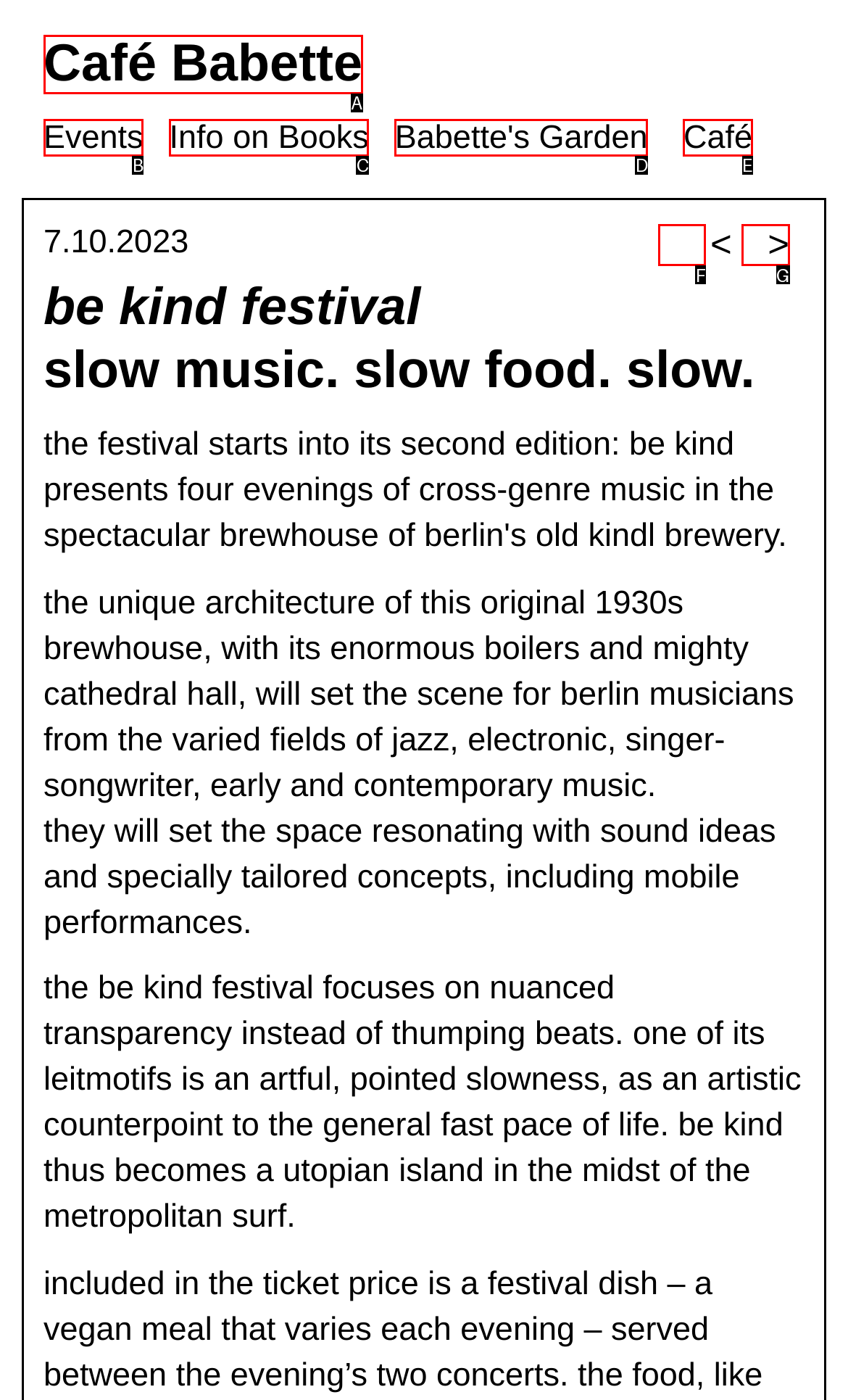Find the option that matches this description: Café
Provide the corresponding letter directly.

E